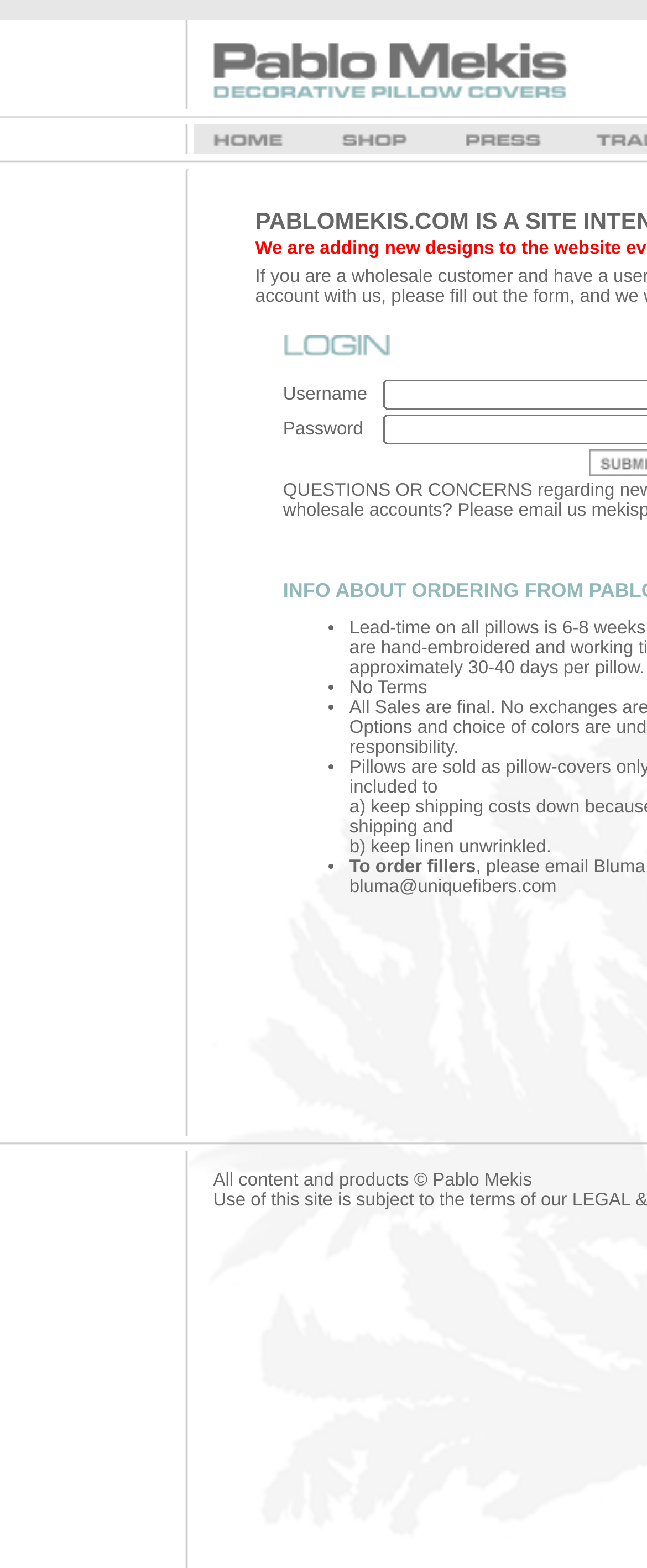What is one of the tips for keeping linen unwrinkled? From the image, respond with a single word or brief phrase.

b) keep linen unwrinkled